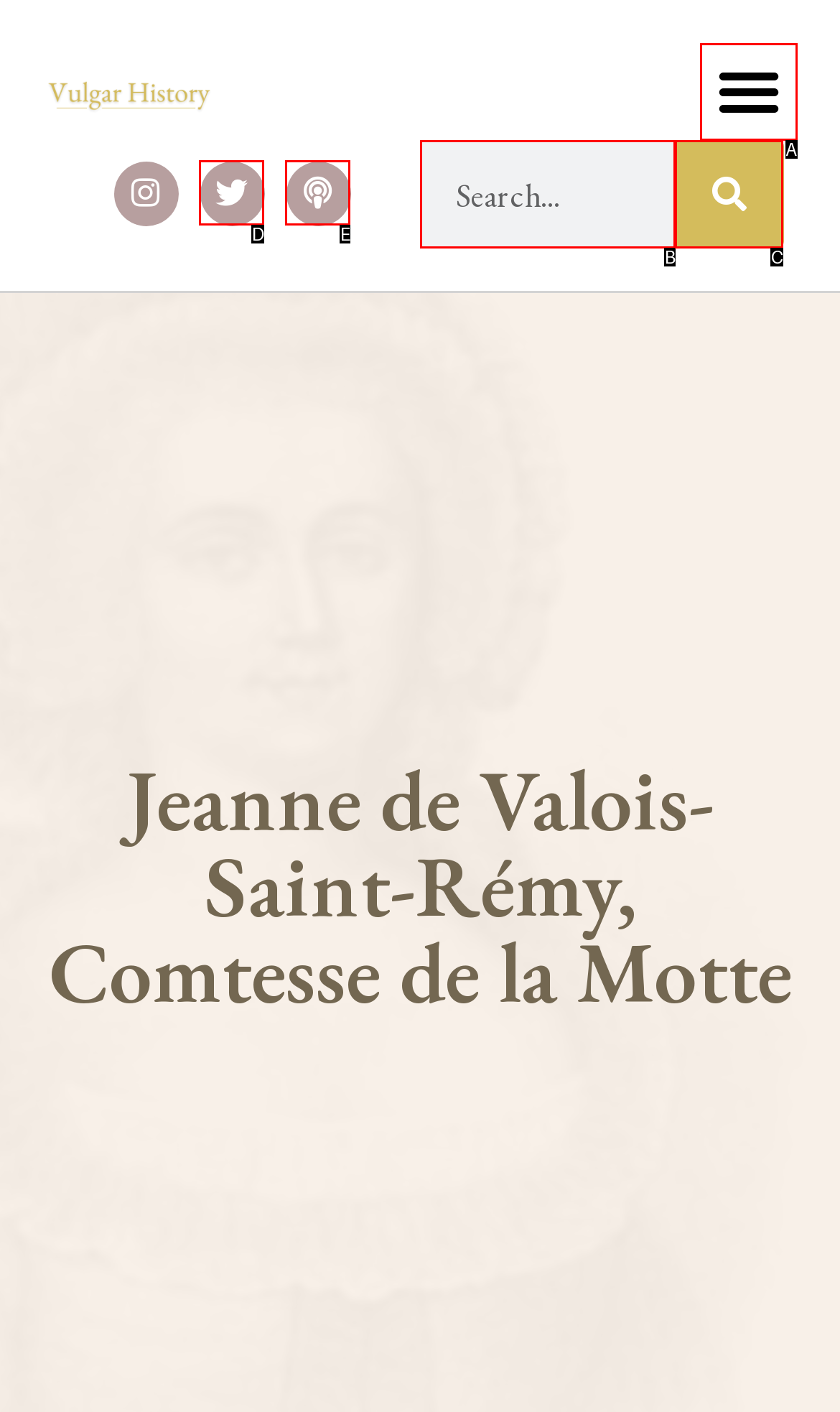Which option corresponds to the following element description: parent_node: Search name="s" placeholder="Search..."?
Please provide the letter of the correct choice.

B